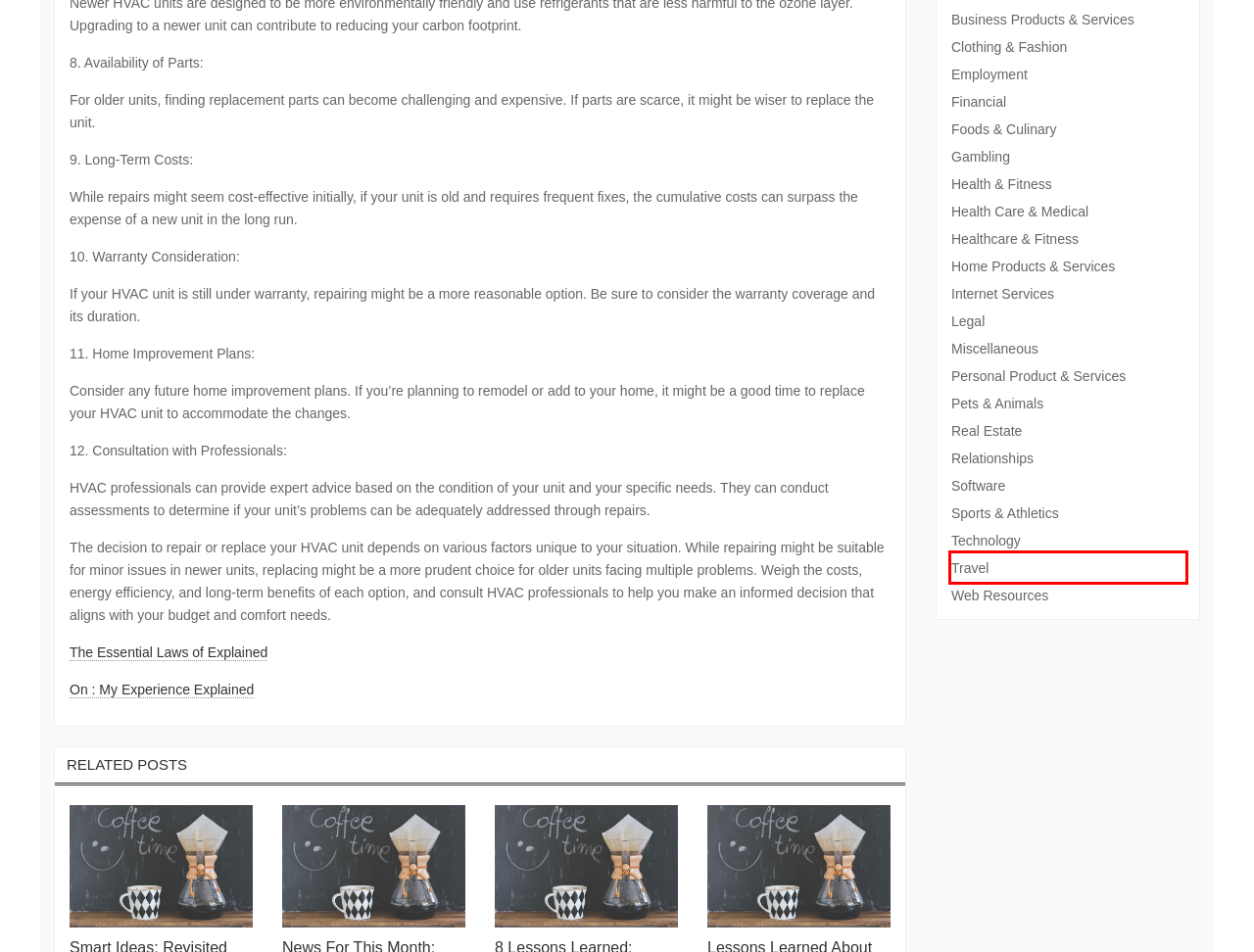Examine the screenshot of a webpage with a red bounding box around a UI element. Select the most accurate webpage description that corresponds to the new page after clicking the highlighted element. Here are the choices:
A. Technology – Landing Sde
B. Pets & Animals – Landing Sde
C. Home Products & Services – Landing Sde
D. Employment – Landing Sde
E. Travel – Landing Sde
F. Software – Landing Sde
G. Personal Product & Services – Landing Sde
H. Internet Services – Landing Sde

E